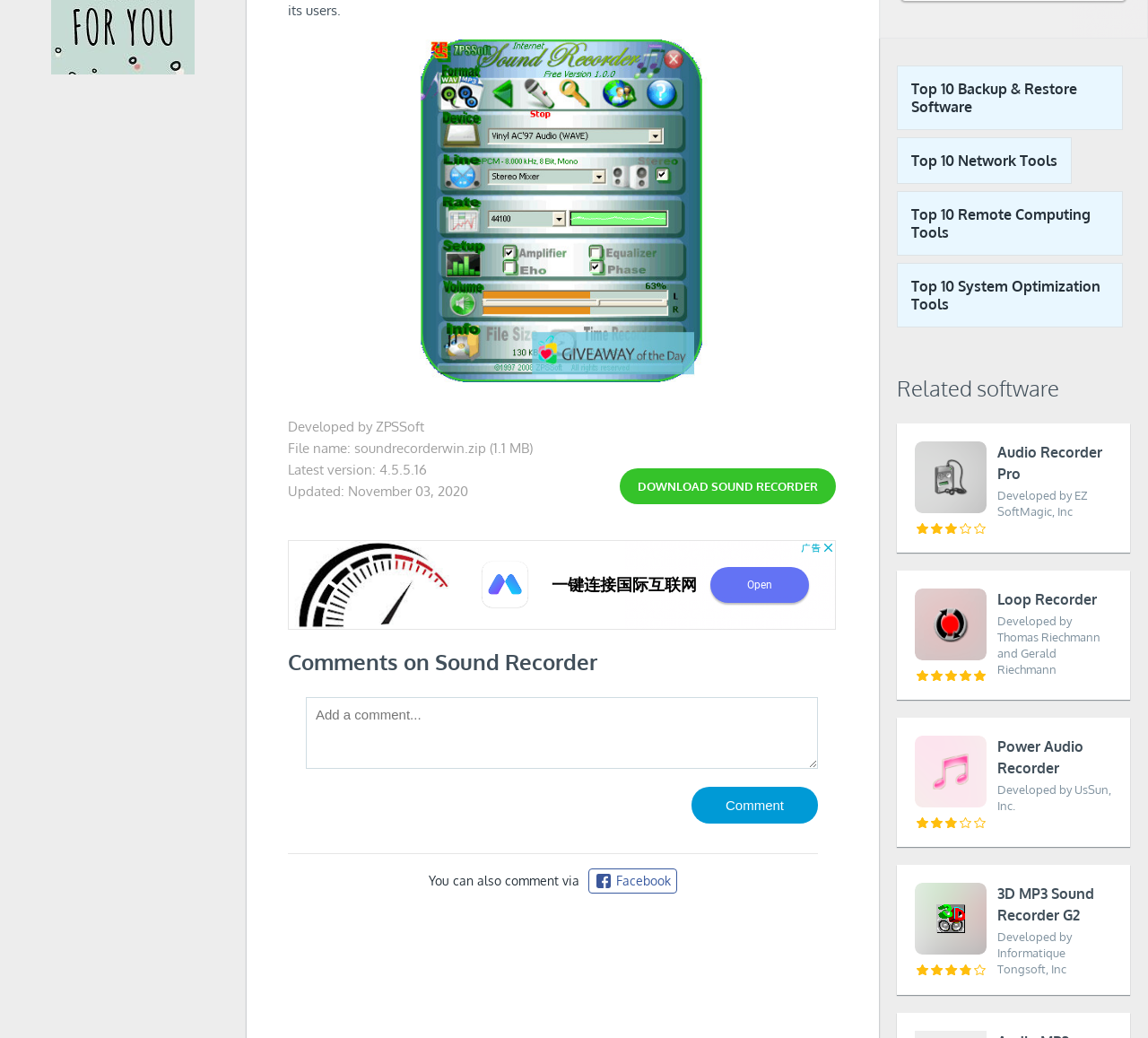Determine the bounding box for the UI element that matches this description: "value="Comment"".

[0.602, 0.758, 0.712, 0.794]